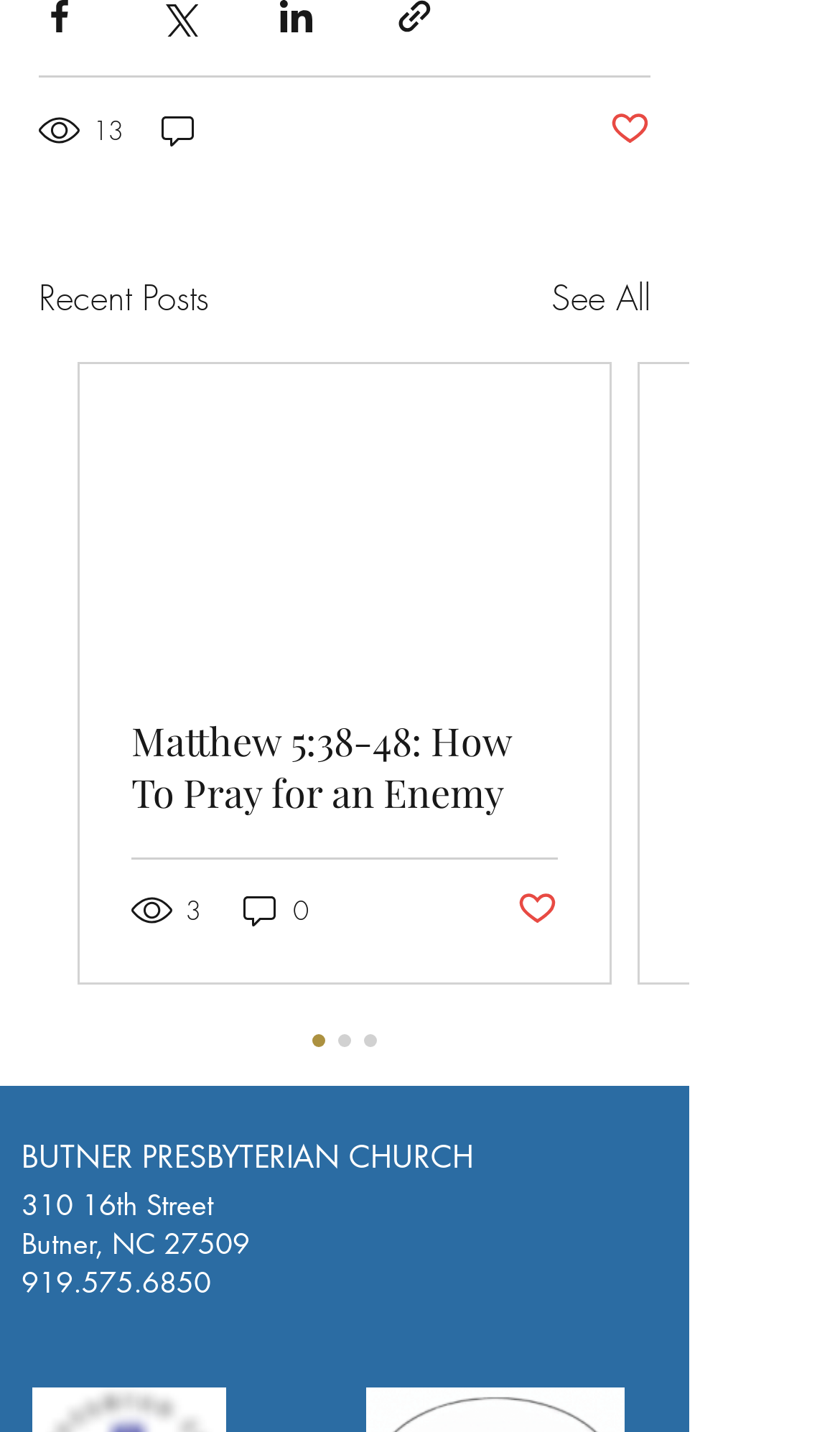Locate the bounding box coordinates of the element that needs to be clicked to carry out the instruction: "Call the church". The coordinates should be given as four float numbers ranging from 0 to 1, i.e., [left, top, right, bottom].

[0.026, 0.881, 0.251, 0.908]